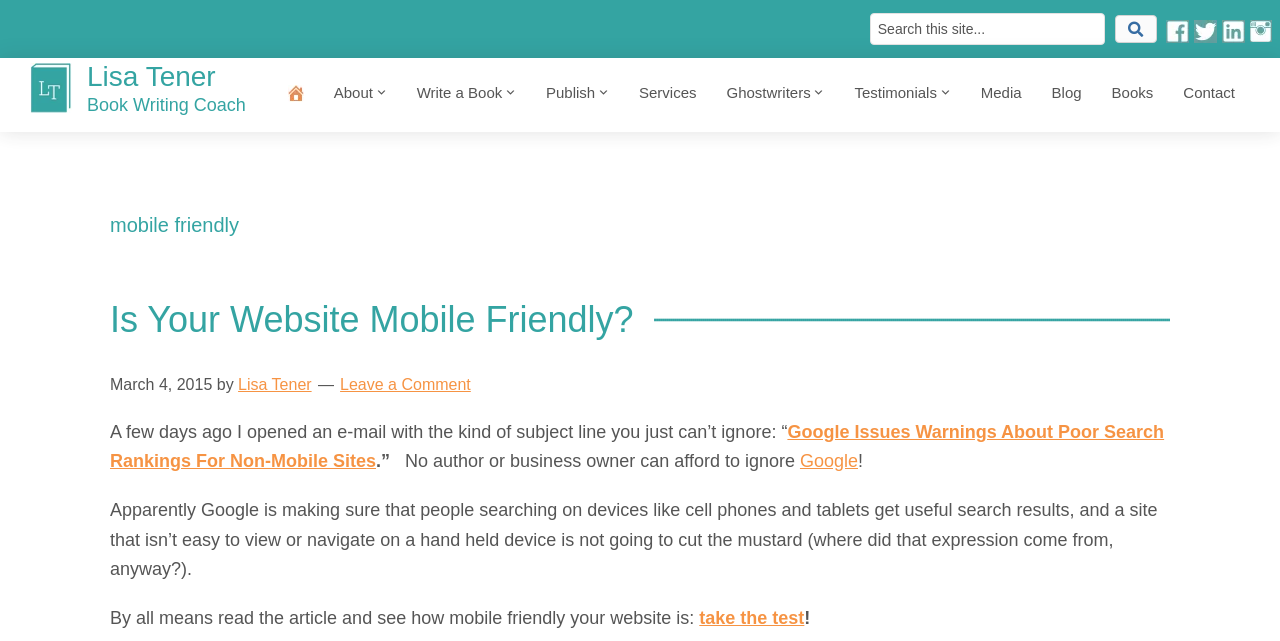Give a one-word or short phrase answer to this question: 
What is the name of the book writing coach?

Lisa Tener